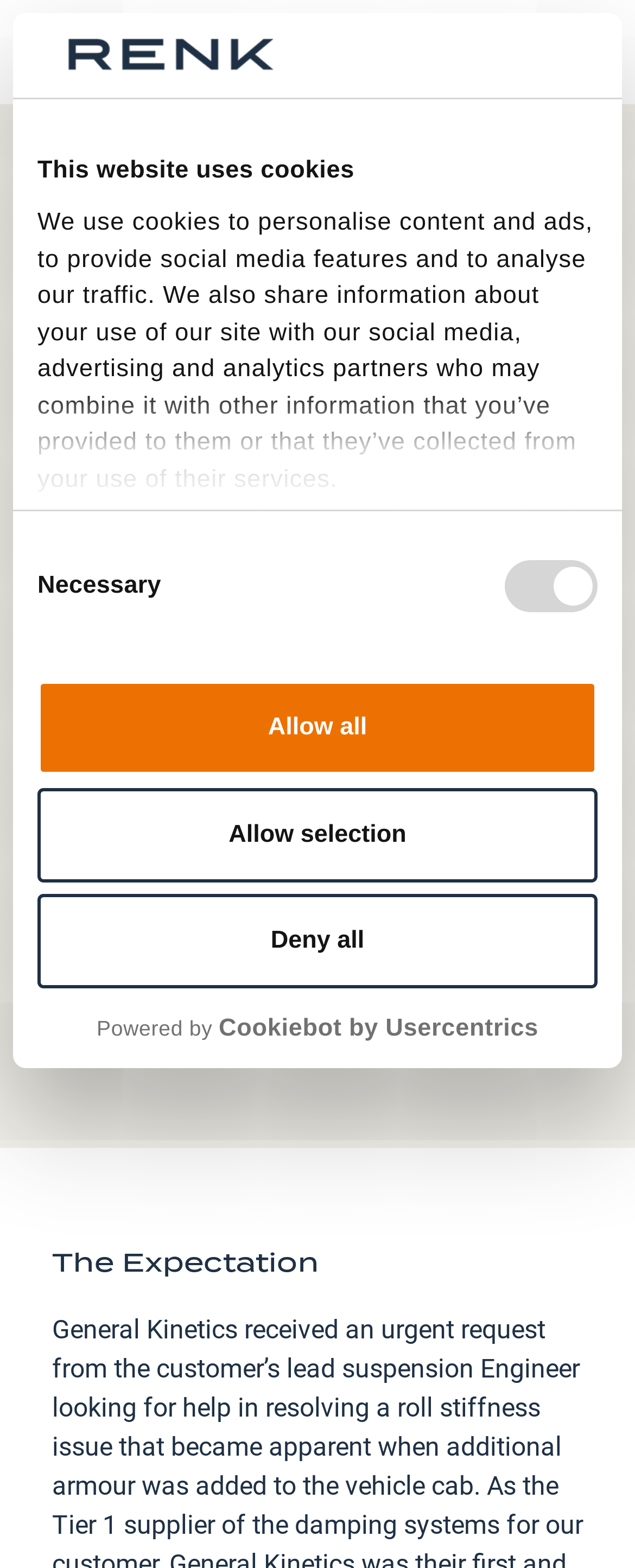Could you identify the text that serves as the heading for this webpage?

Suspension Modification for Up-Amoured Vehicles